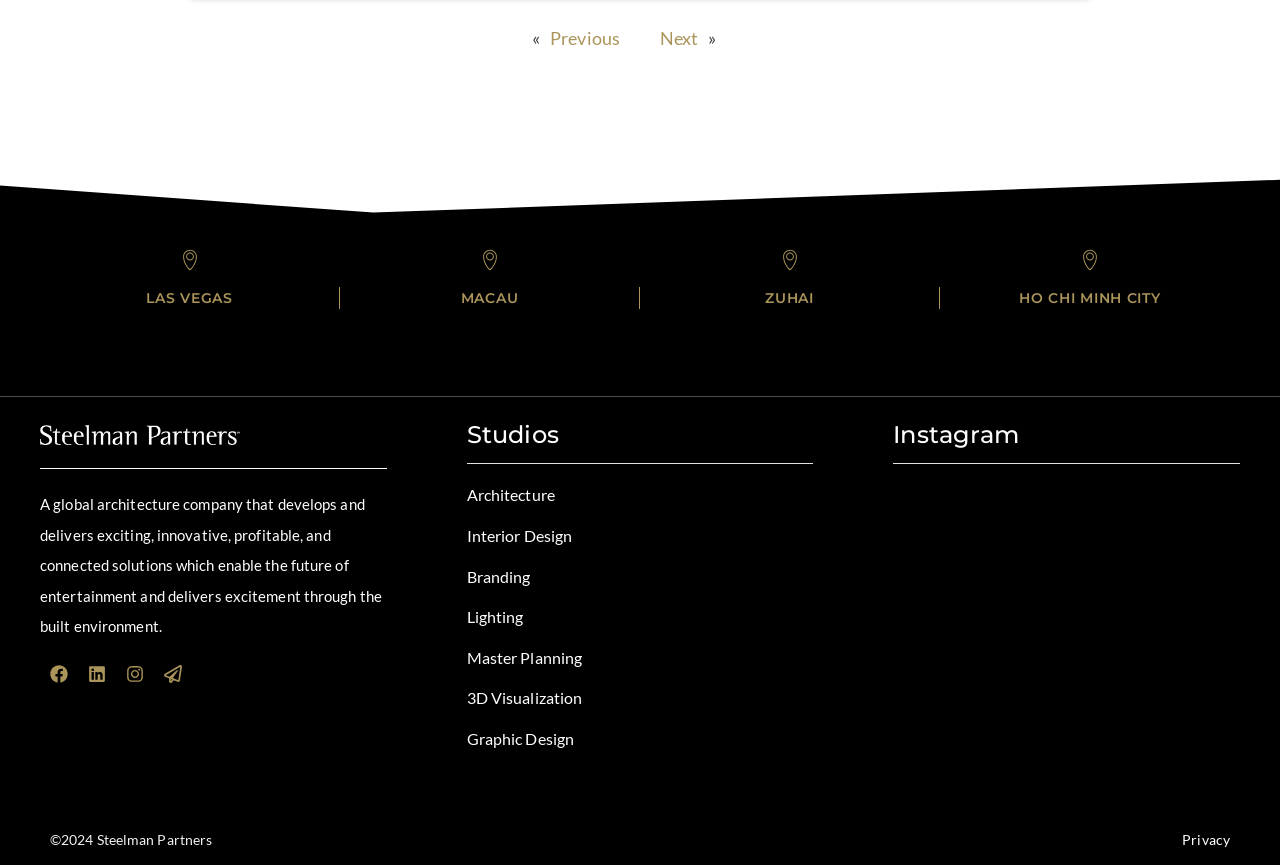Determine the bounding box for the UI element as described: "Interior Design". The coordinates should be represented as four float numbers between 0 and 1, formatted as [left, top, right, bottom].

[0.365, 0.608, 0.447, 0.63]